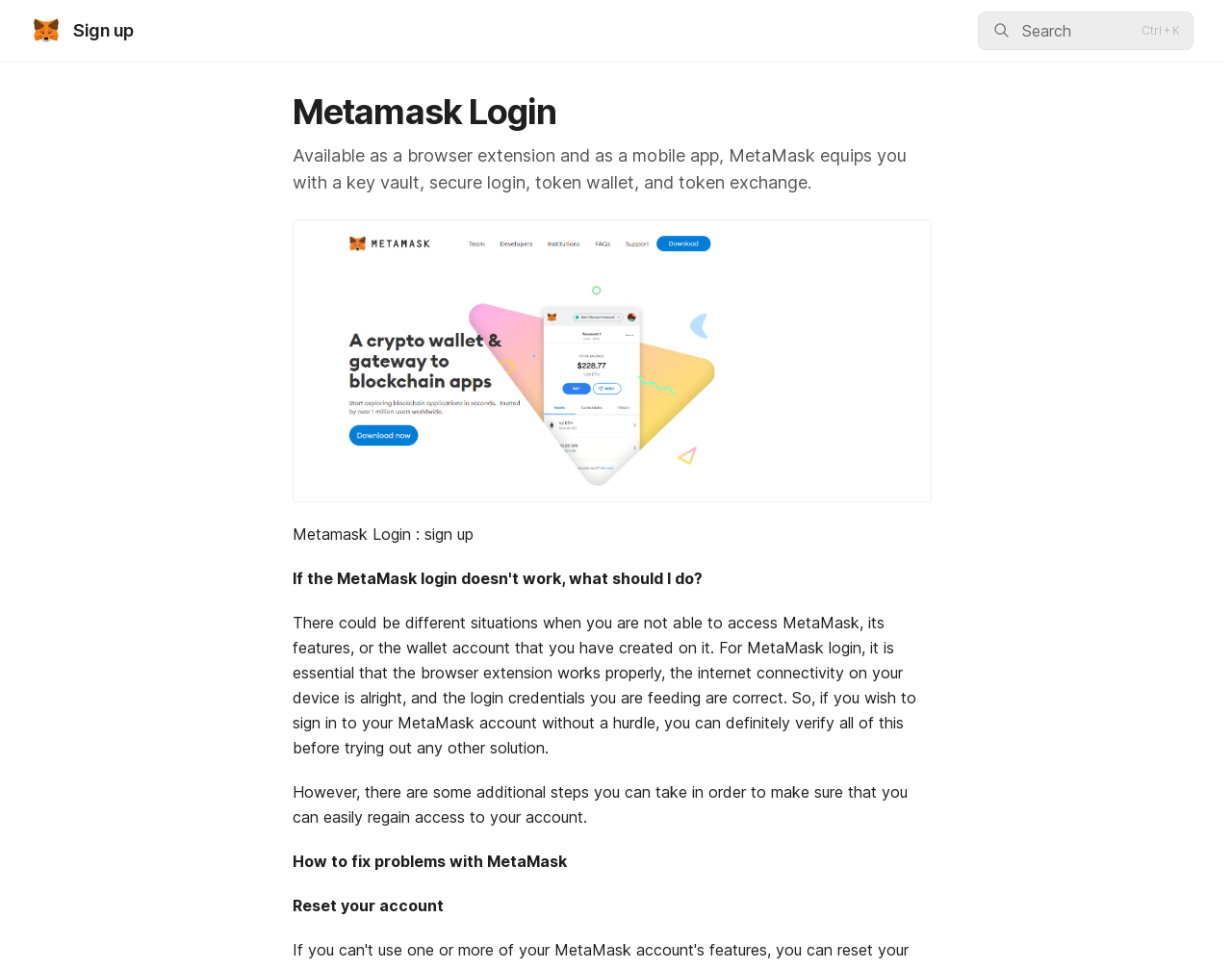Use a single word or phrase to answer the following:
What is the position of the search button?

Top right